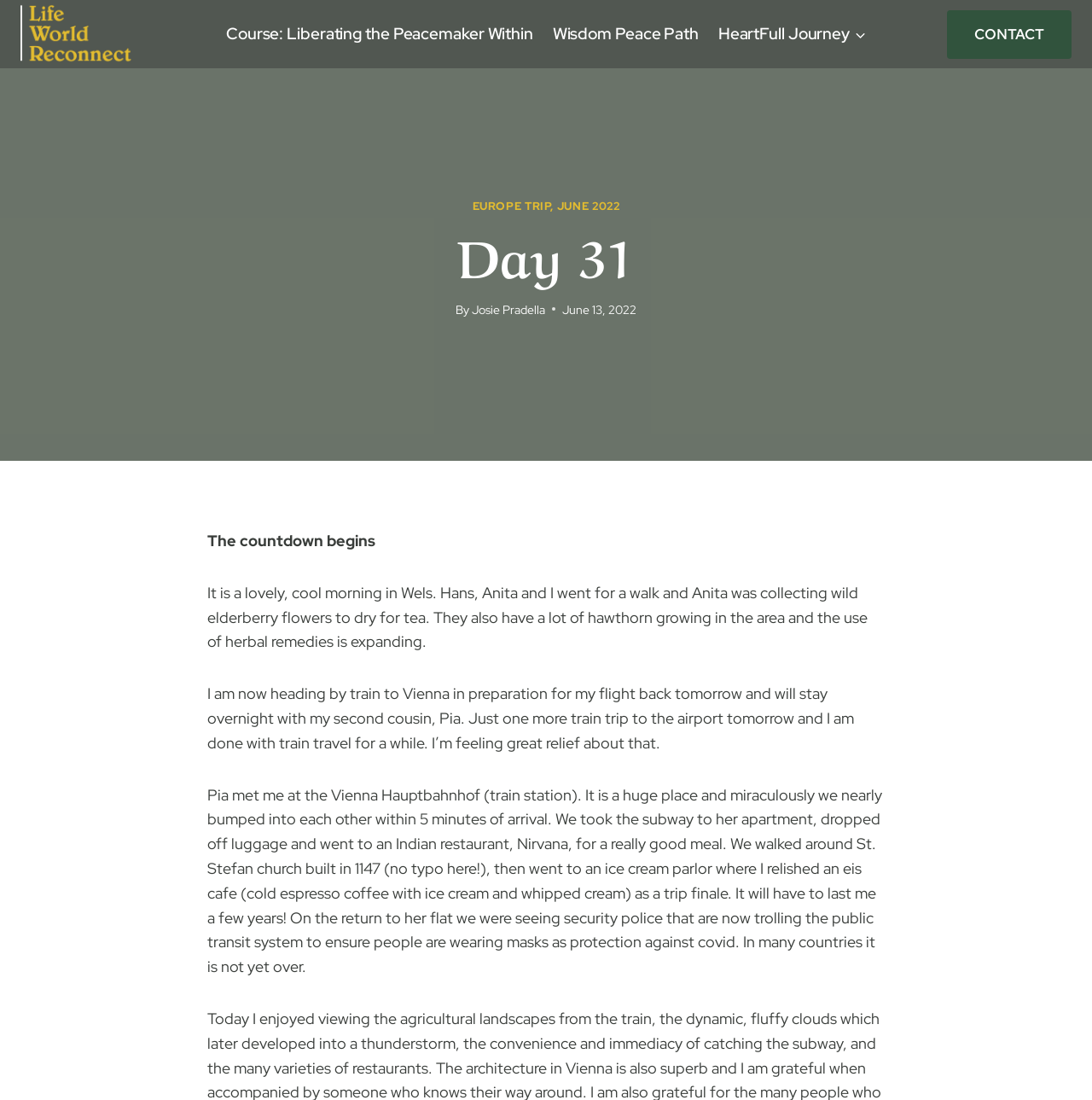What is the name of the author of this blog post?
Use the image to answer the question with a single word or phrase.

Josie Pradella